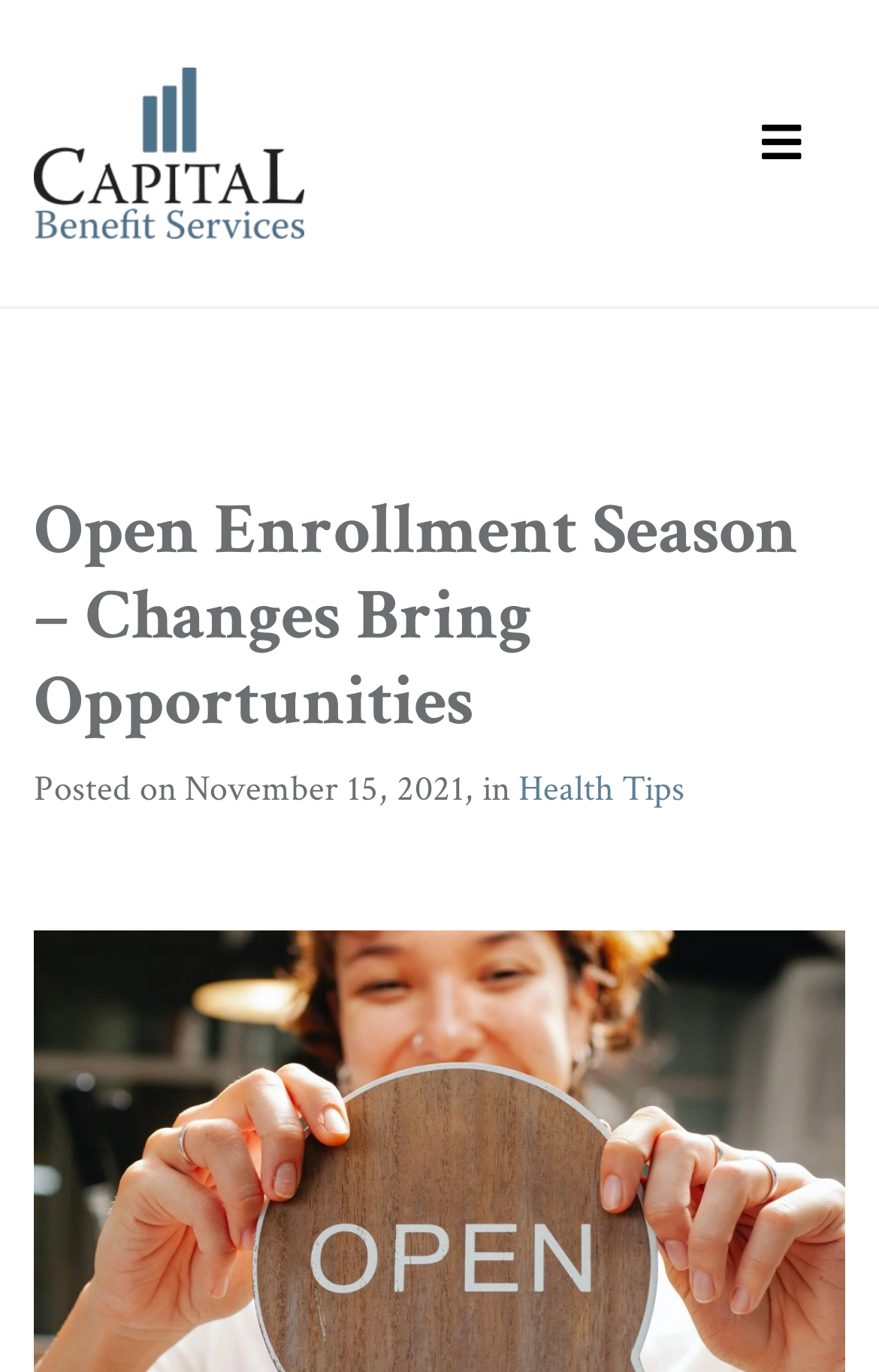Is the navigation menu expanded?
Using the details shown in the screenshot, provide a comprehensive answer to the question.

The navigation menu is not expanded because the 'Toggle navigation' button is present and its 'expanded' property is set to 'False'.